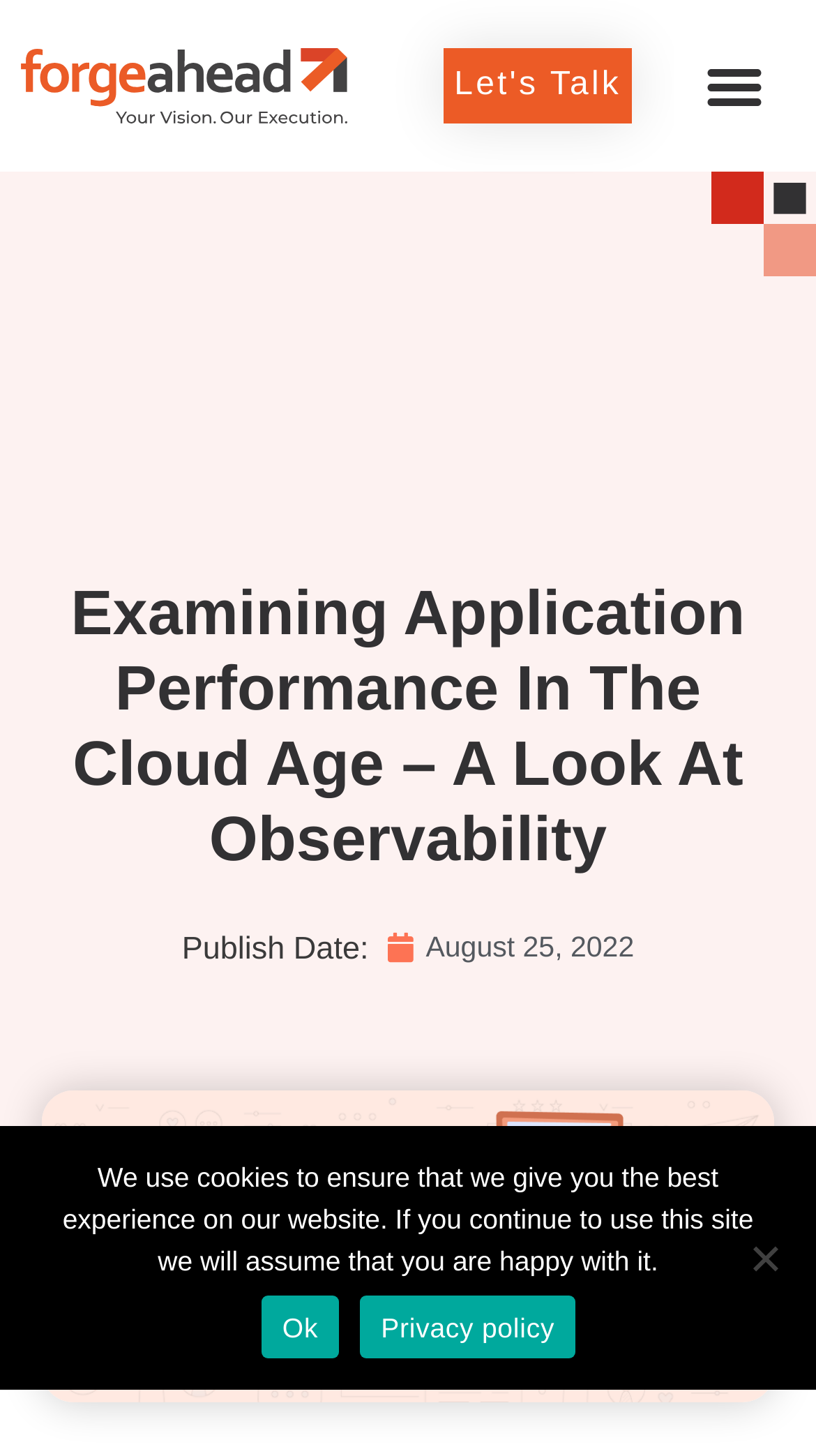Determine the bounding box coordinates of the UI element described below. Use the format (top-left x, top-left y, bottom-right x, bottom-right y) with floating point numbers between 0 and 1: Debit Card Controls for iOS

None